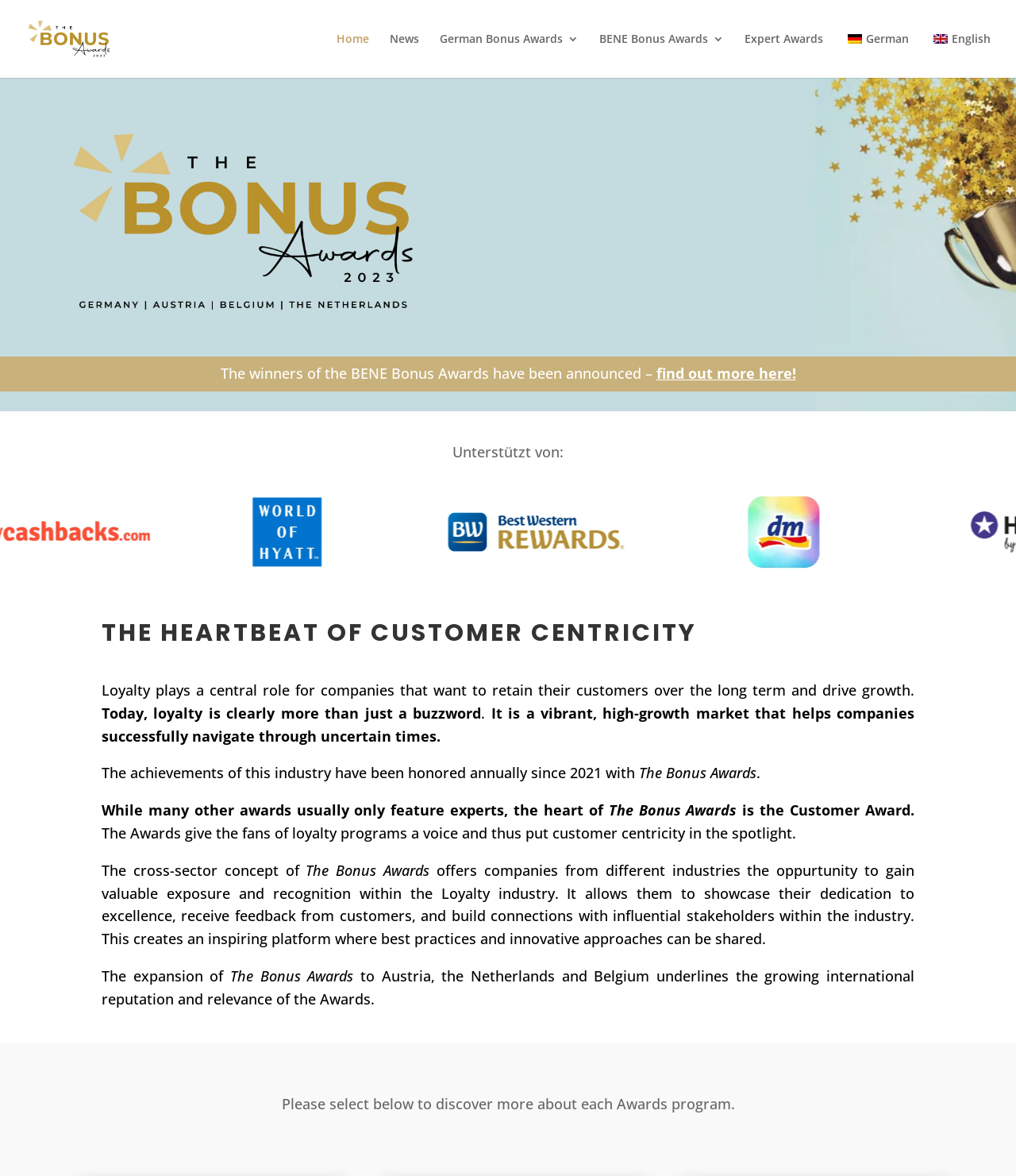Please find the bounding box coordinates (top-left x, top-left y, bottom-right x, bottom-right y) in the screenshot for the UI element described as follows: Expert Awards

[0.733, 0.028, 0.81, 0.066]